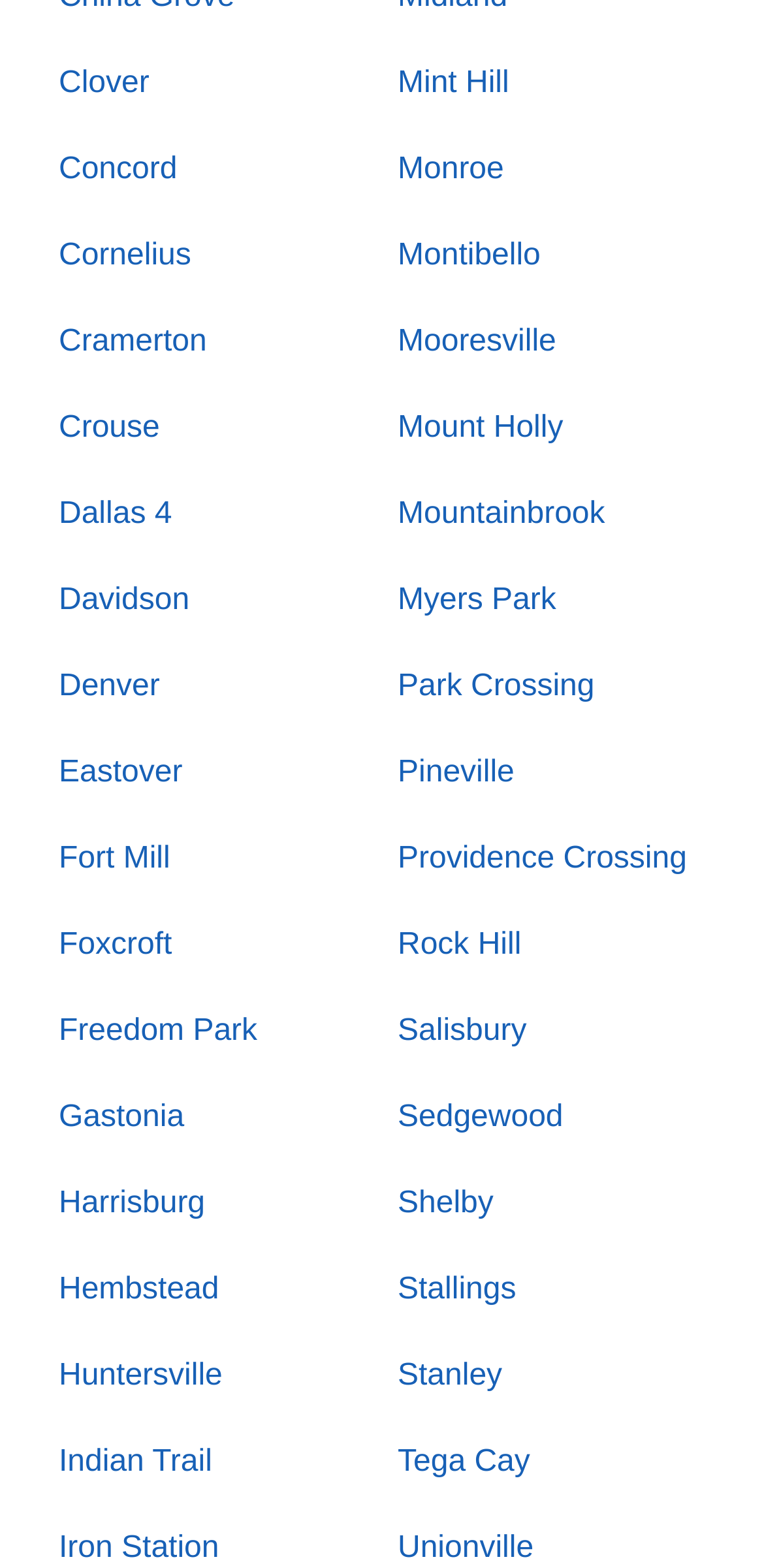Locate the bounding box coordinates of the region to be clicked to comply with the following instruction: "go to Davidson". The coordinates must be four float numbers between 0 and 1, in the form [left, top, right, bottom].

[0.077, 0.373, 0.248, 0.394]